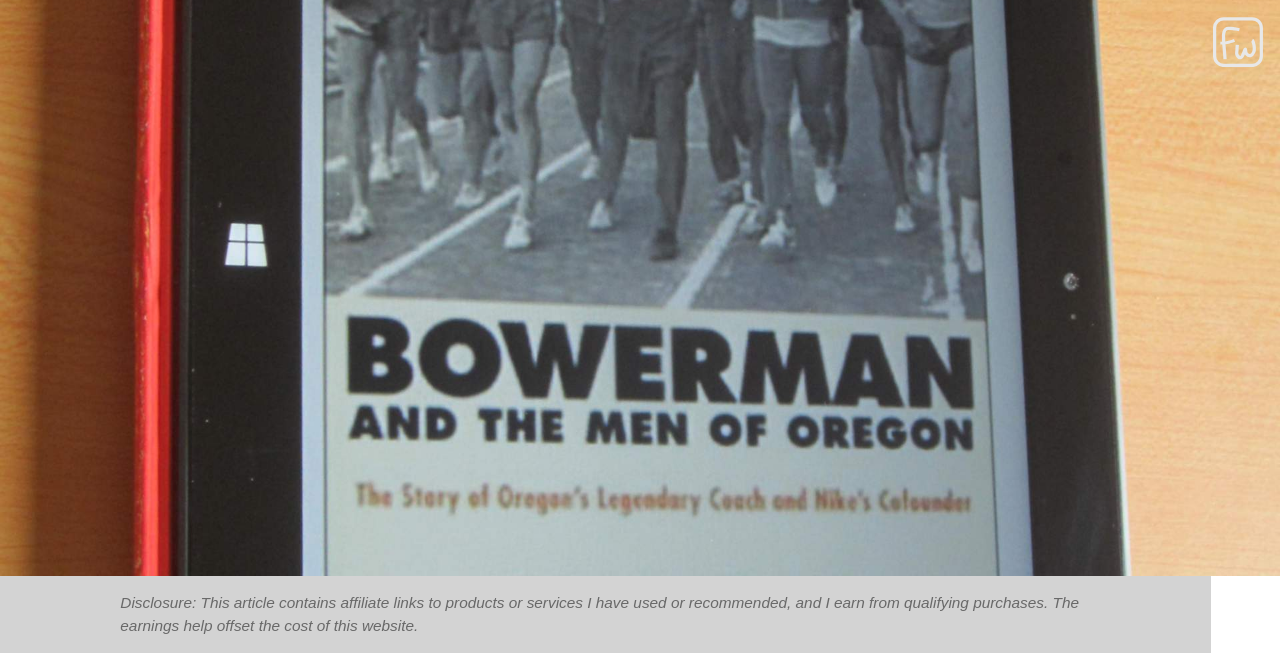What is the last menu item in the main navigation menu?
Kindly answer the question with as much detail as you can.

The last menu item in the main navigation menu is 'Travel', which is located at the bottom of the menu. It is likely a section of the website related to travel-related content or articles.